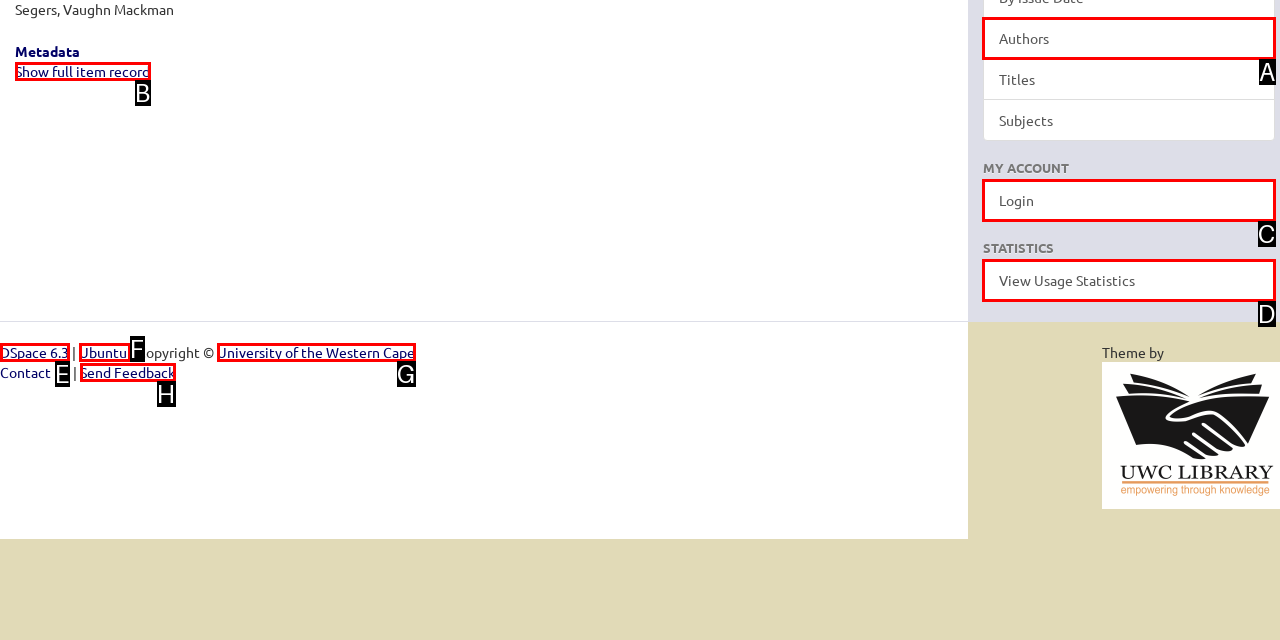From the given choices, indicate the option that best matches: Authors
State the letter of the chosen option directly.

A